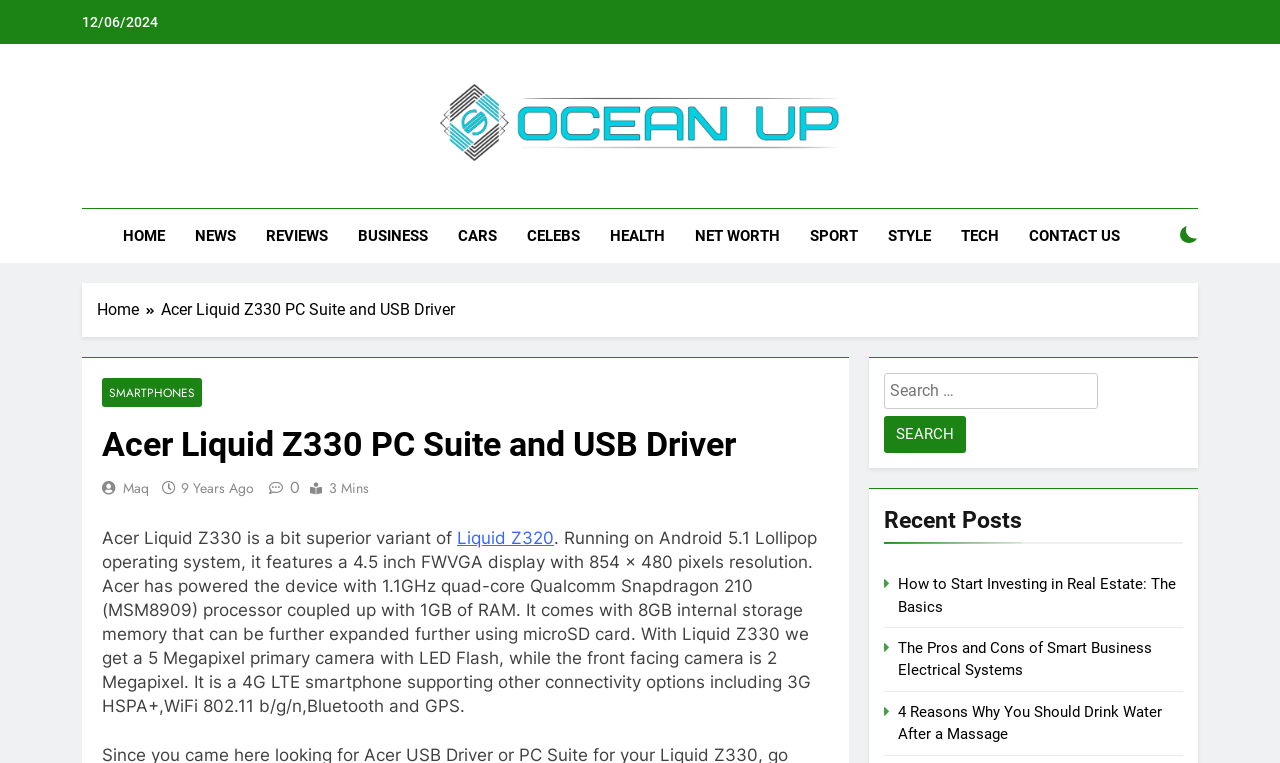Review the image closely and give a comprehensive answer to the question: What is the name of the smartphone?

I found the answer by looking at the breadcrumbs navigation section, which shows 'Home > Acer Liquid Z330 PC Suite and USB Driver'. This indicates that the current webpage is about the Acer Liquid Z330 smartphone.